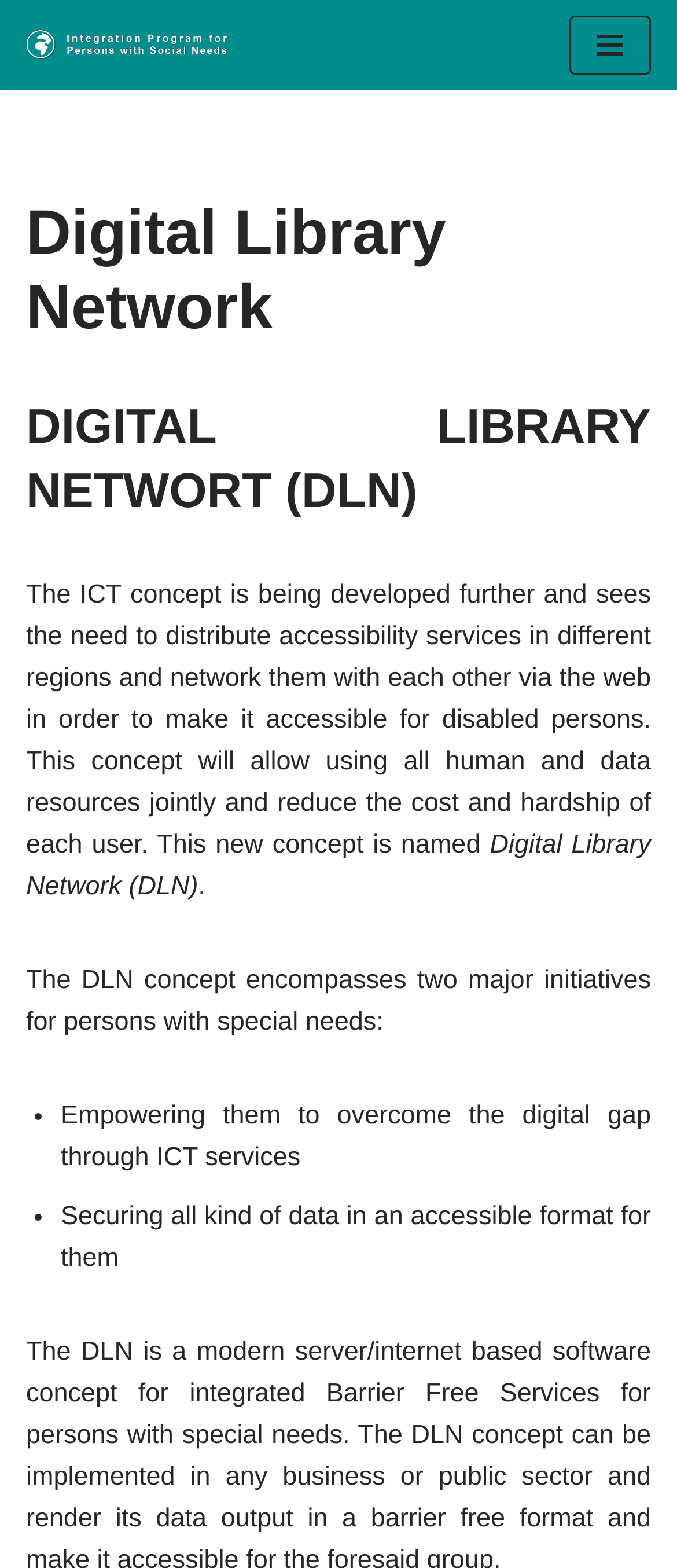For the element described, predict the bounding box coordinates as (top-left x, top-left y, bottom-right x, bottom-right y). All values should be between 0 and 1. Element description: parent_node: (440)-975-7872

None